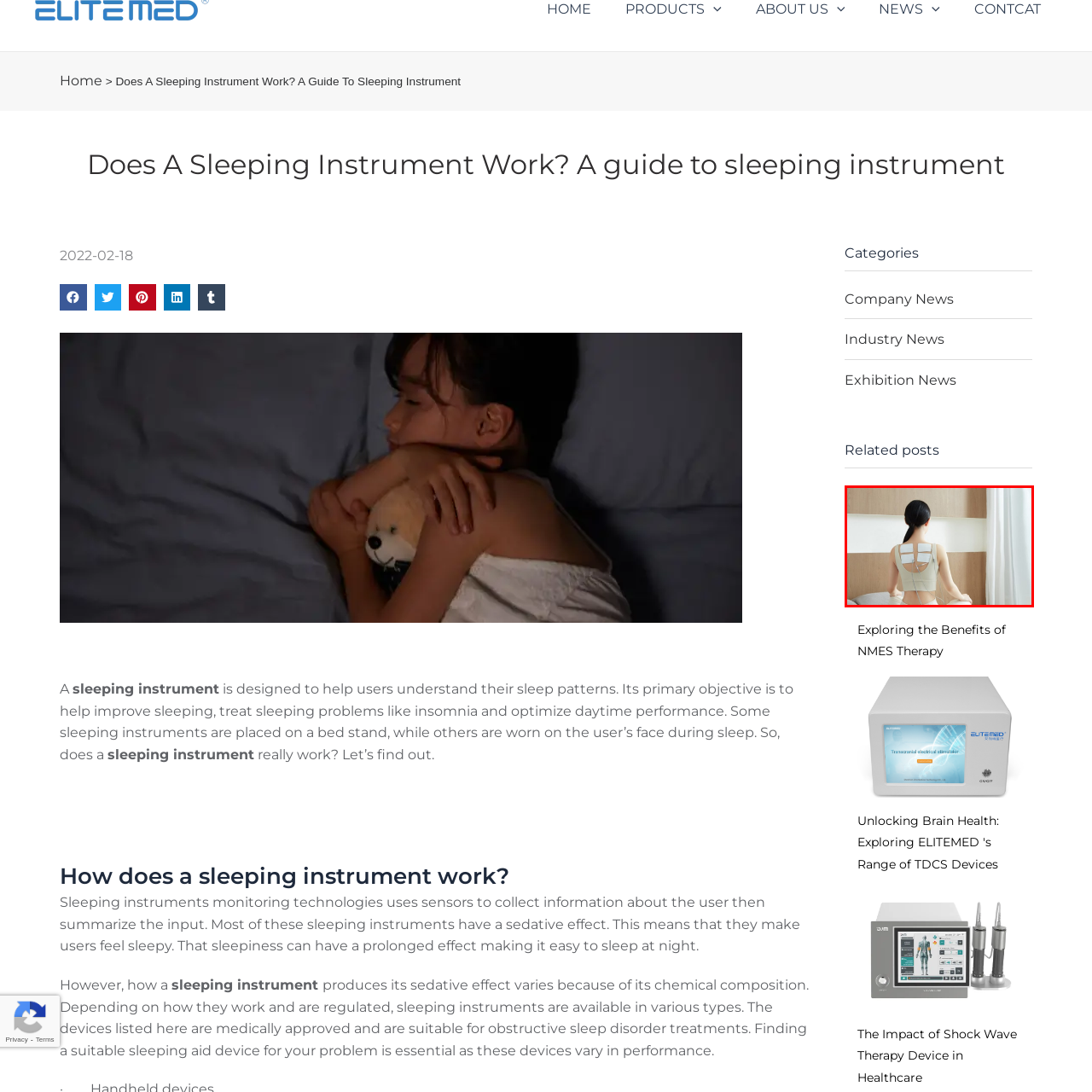Direct your attention to the image within the red bounding box and respond with a detailed answer to the following question, using the image as your reference: What is the purpose of NMES therapy?

According to the caption, NMES therapy is designed to stimulate muscle contraction and can aid in recovery, pain relief, and overall physical well-being, suggesting that its purpose is to improve physical health and alleviate pain.